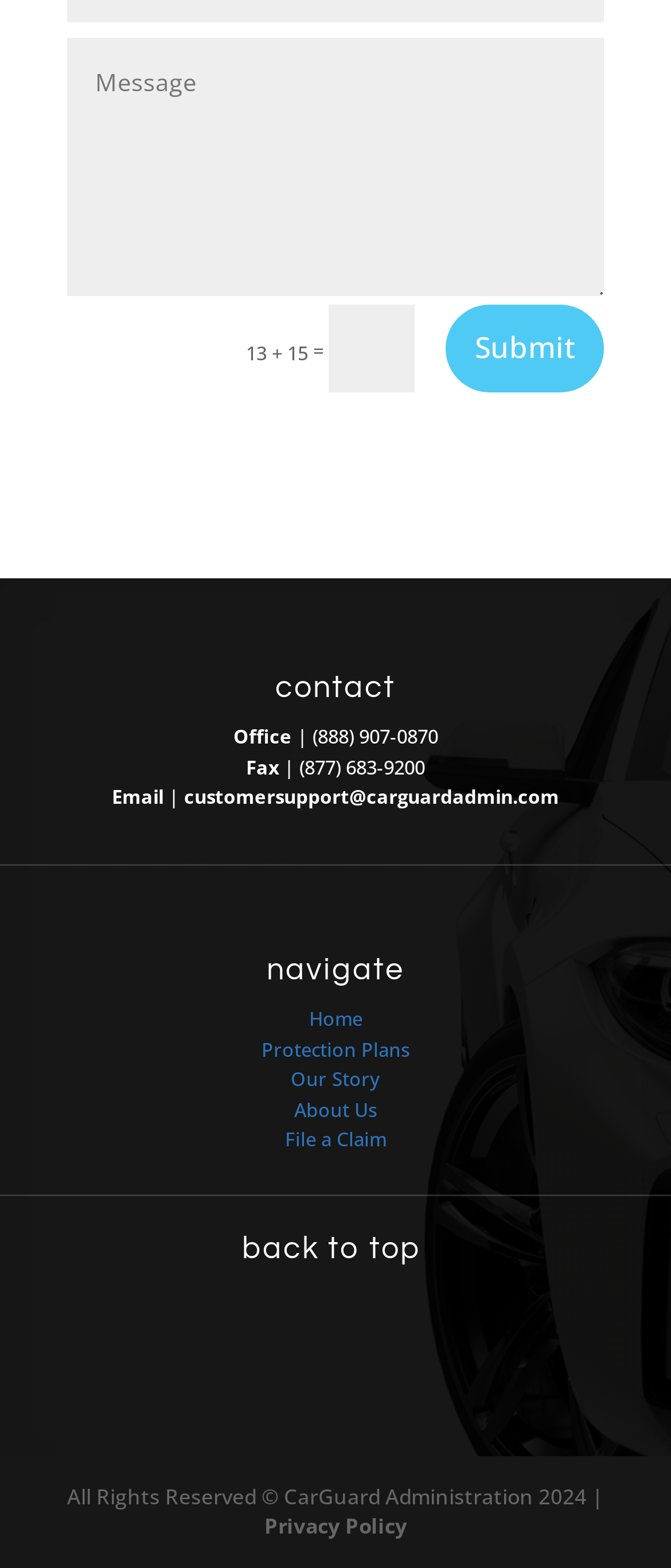Respond with a single word or phrase to the following question:
What is the email address for customer support?

customersupport@carguardadmin.com